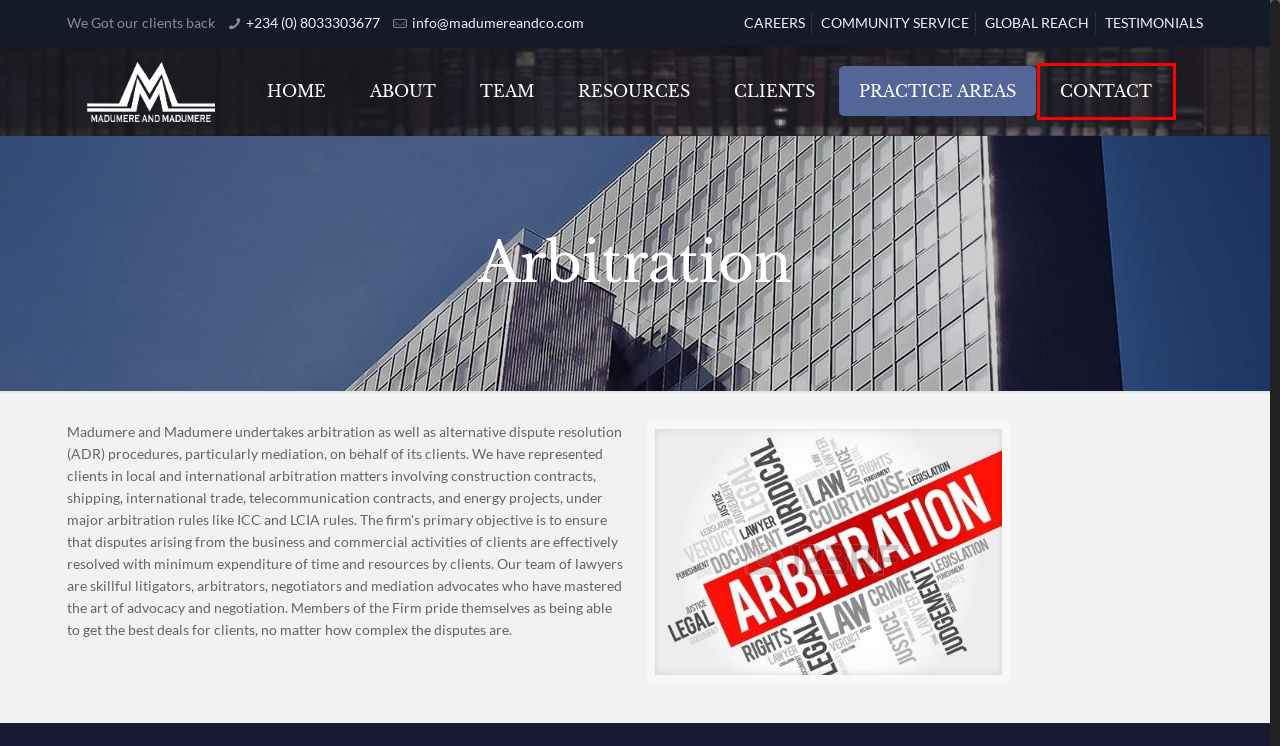Examine the screenshot of a webpage with a red bounding box around a specific UI element. Identify which webpage description best matches the new webpage that appears after clicking the element in the red bounding box. Here are the candidates:
A. TESTIMONIALS – Madumere And Madumere
B. ABOUT US – Madumere And Madumere
C. CAREERS – Madumere And Madumere
D. CONTACT – Madumere And Madumere
E. COMMUNITY SERVICE – Madumere And Madumere
F. CLIENTS – Madumere And Madumere
G. PRACTICE AREAS – Madumere And Madumere
H. GLOBAL REACH – Madumere And Madumere

D